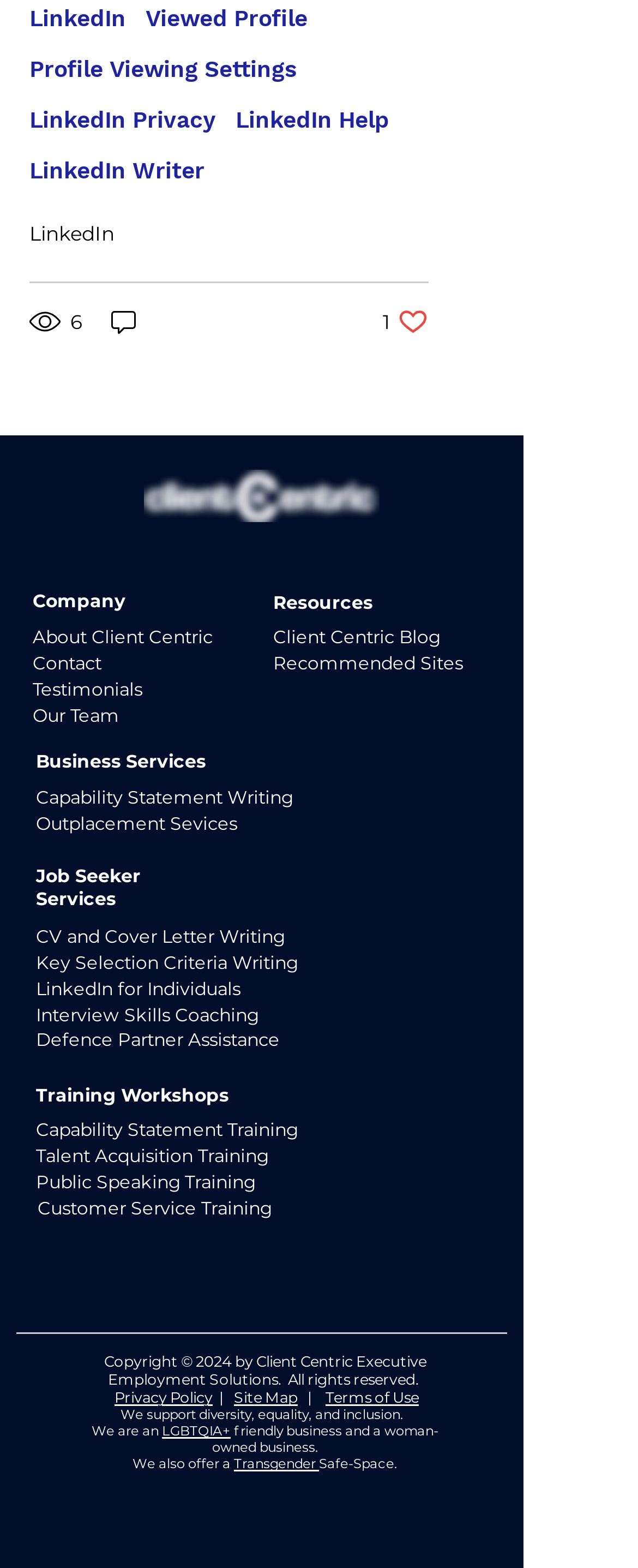From the element description Outplacement Sevices, predict the bounding box coordinates of the UI element. The coordinates must be specified in the format (top-left x, top-left y, bottom-right x, bottom-right y) and should be within the 0 to 1 range.

[0.056, 0.517, 0.774, 0.534]